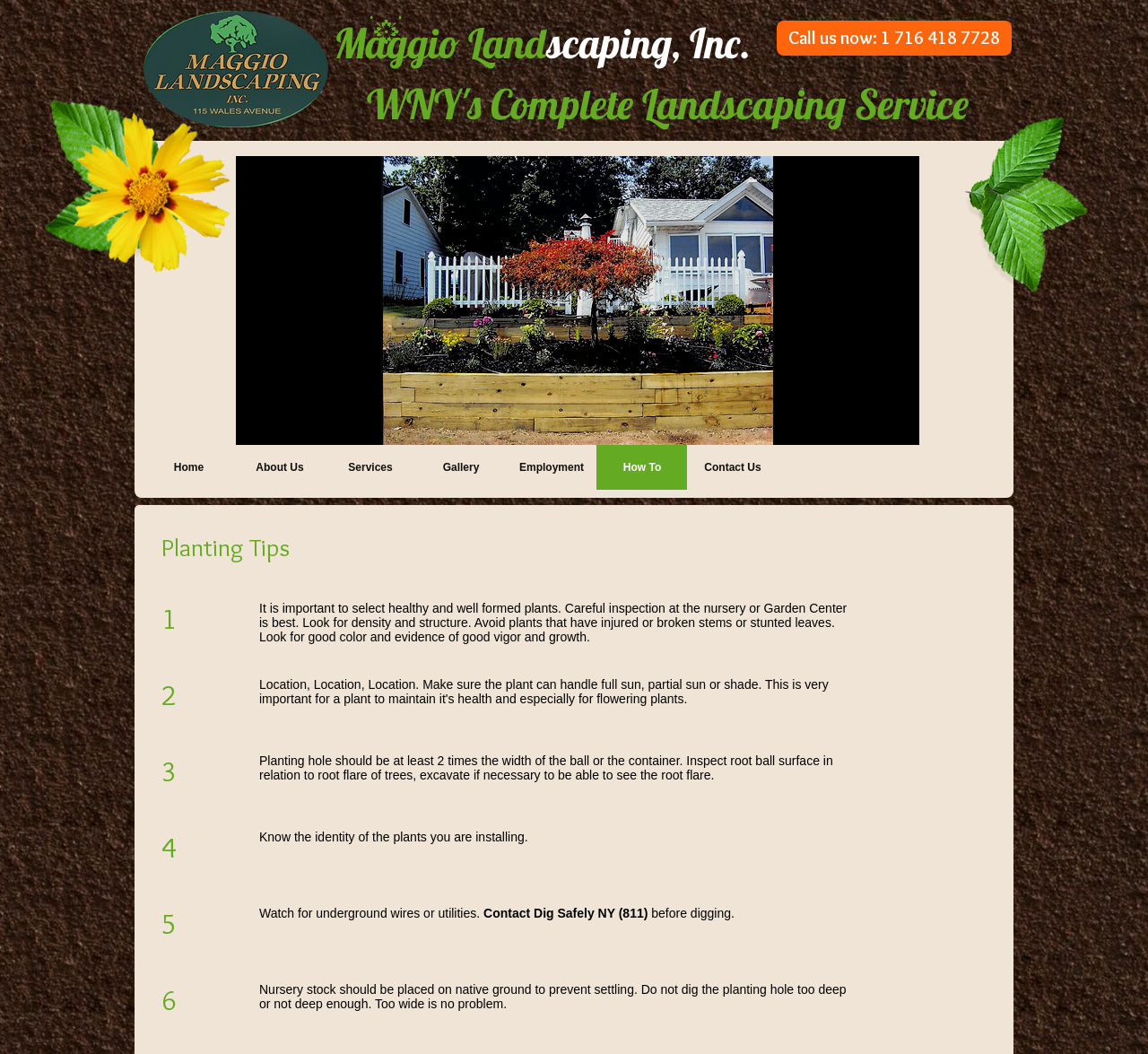Find the bounding box coordinates for the element described here: "How To".

[0.52, 0.422, 0.598, 0.465]